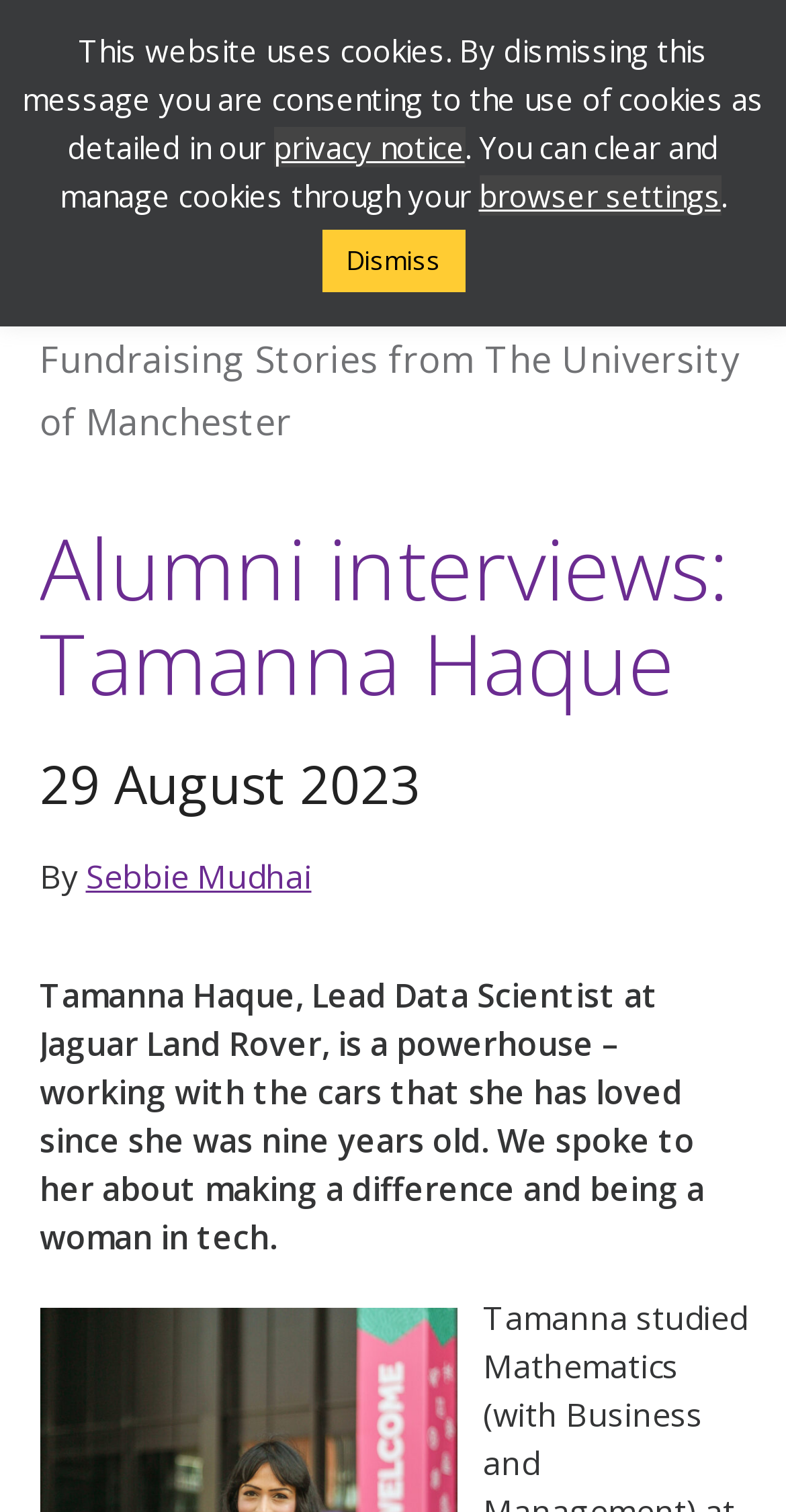What is the name of the university?
Please provide a single word or phrase as your answer based on the screenshot.

The University of Manchester